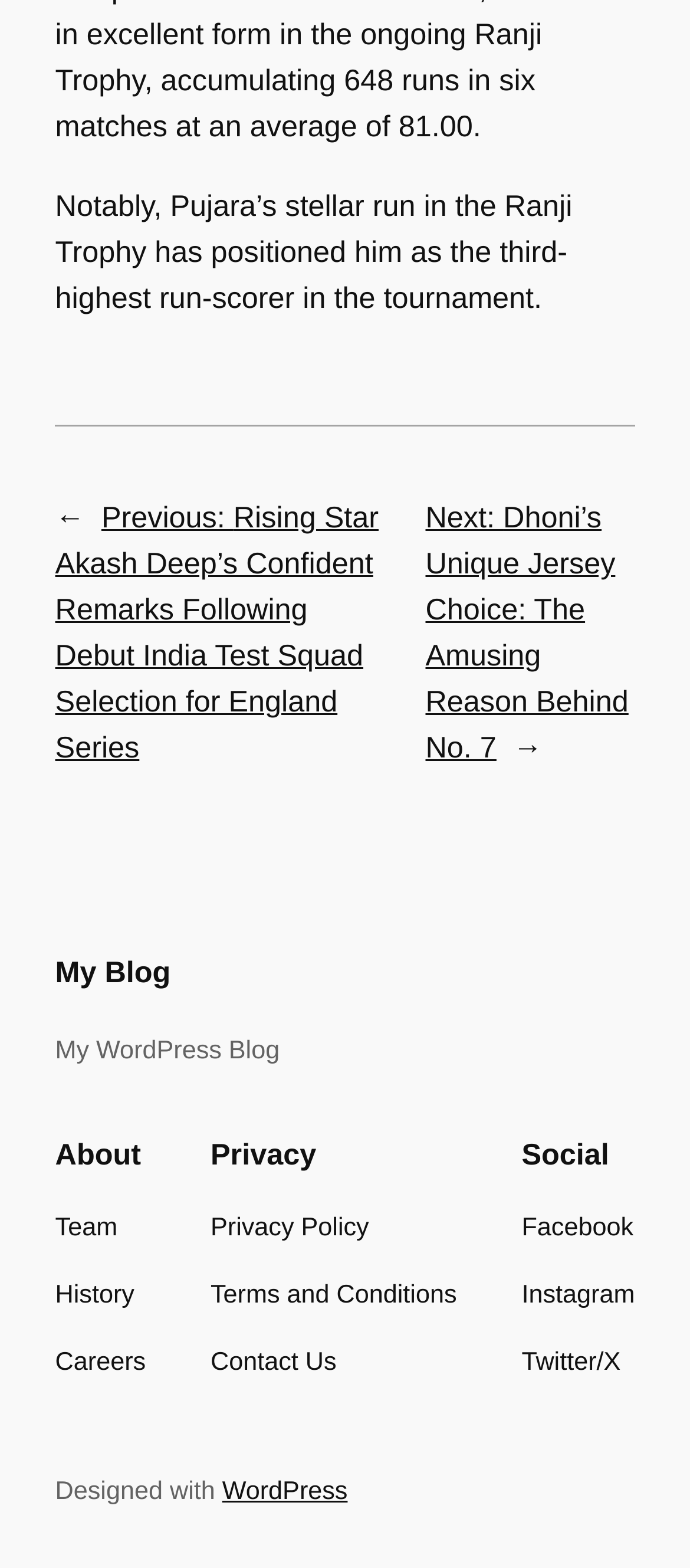Please mark the bounding box coordinates of the area that should be clicked to carry out the instruction: "learn about the team".

[0.08, 0.771, 0.17, 0.796]